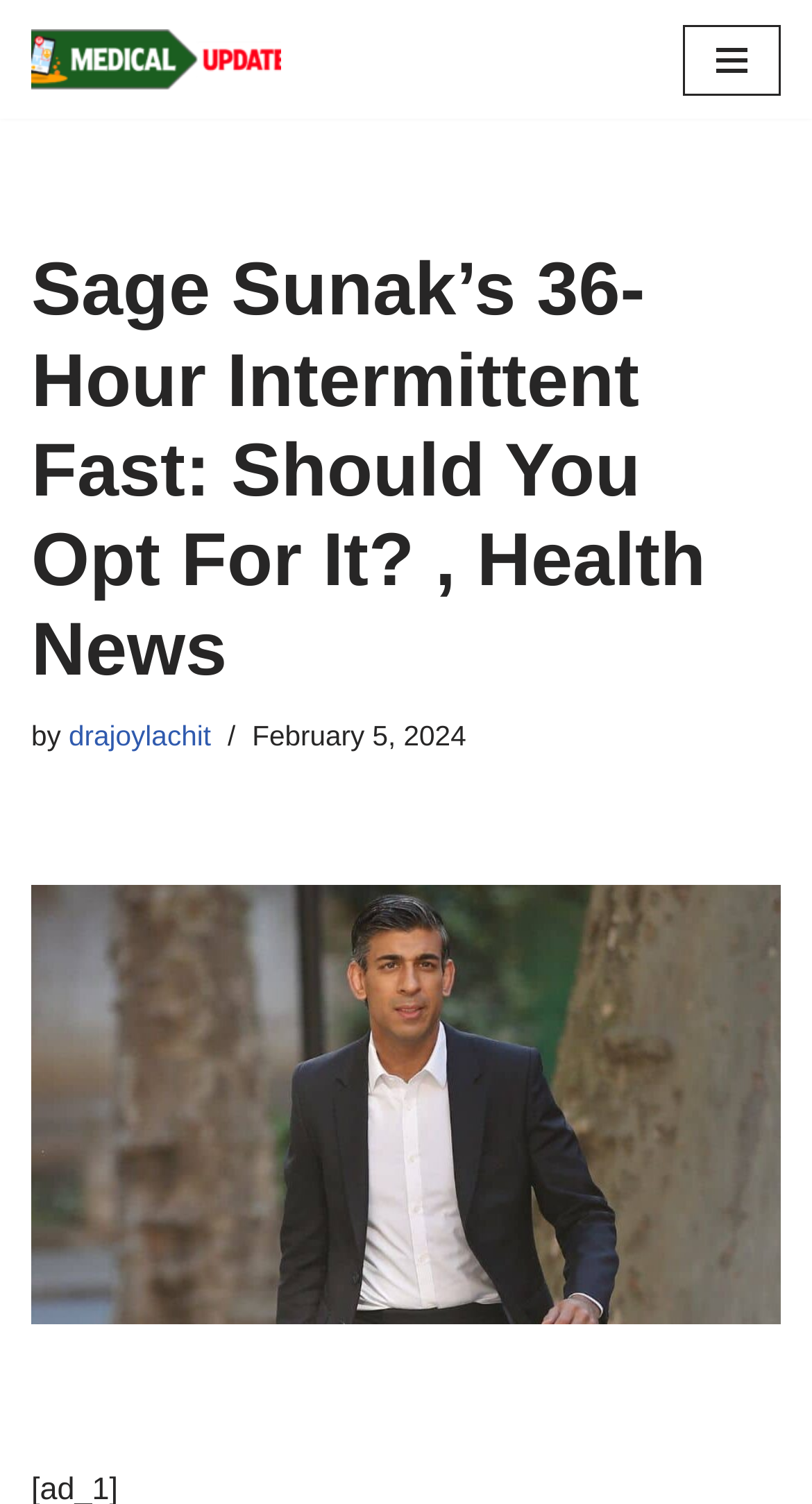Generate a detailed explanation of the webpage's features and information.

The webpage appears to be a health news article, specifically discussing Sage Sunak's 36-hour intermittent fasting method and whether one should consider it. 

At the top left of the page, there is a "Skip to content" link. Below it, there is a brief description of the website, stating that it provides medical news web stories on medical updates. 

On the top right, there is a "Navigation Menu" button that can be expanded. 

The main content of the article is headed by a title, "Sage Sunak’s 36-Hour Intermittent Fast: Should You Opt For It?, Health News", which spans across the page. Below the title, there is a byline indicating the author, "drajoylachit", and a timestamp showing the publication date, "February 5, 2024".